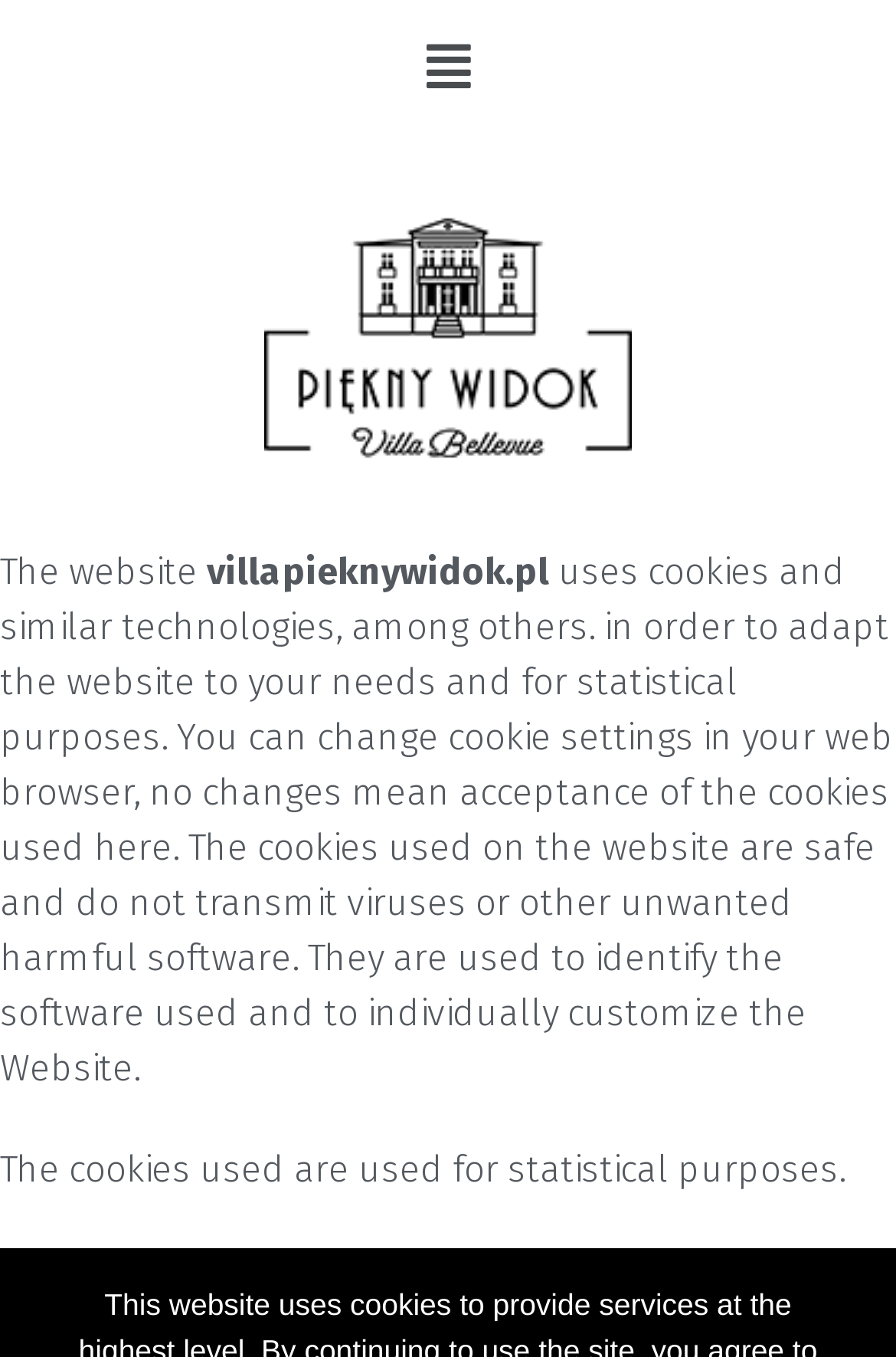Based on the element description: "Menu", identify the bounding box coordinates for this UI element. The coordinates must be four float numbers between 0 and 1, listed as [left, top, right, bottom].

[0.456, 0.017, 0.544, 0.08]